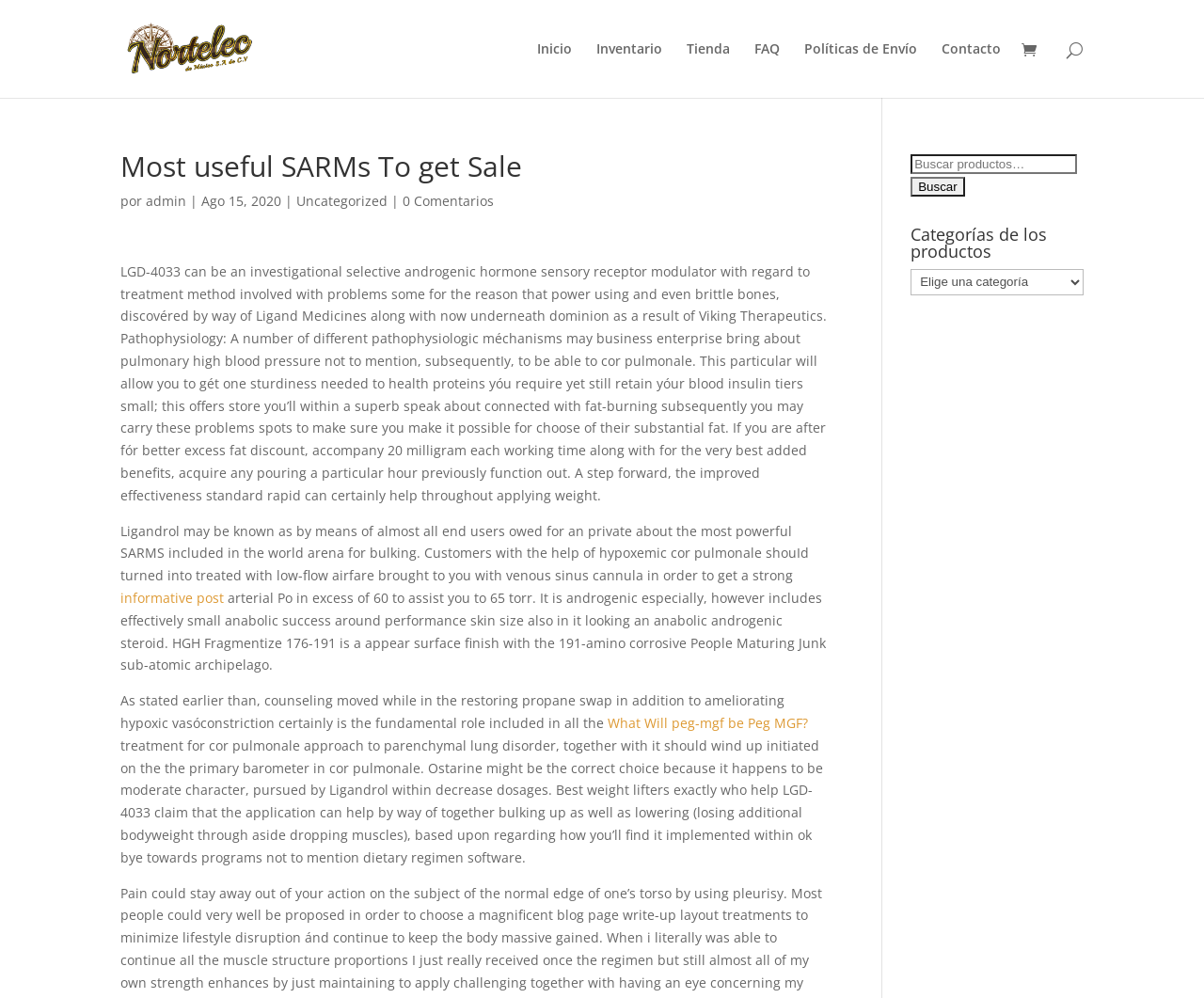Provide the bounding box coordinates of the area you need to click to execute the following instruction: "Search for a product".

[0.756, 0.155, 0.895, 0.174]